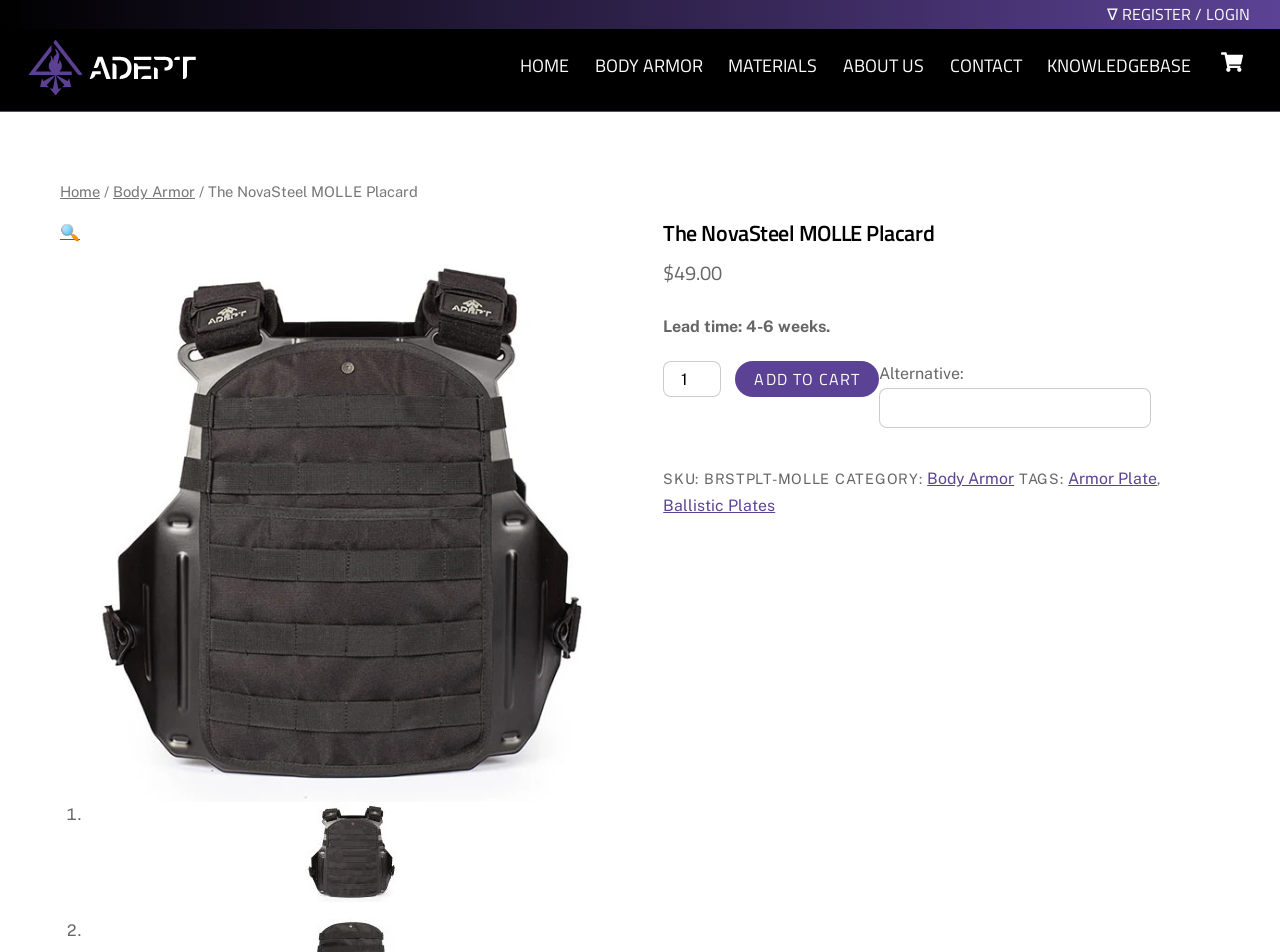Please find and report the bounding box coordinates of the element to click in order to perform the following action: "Click on the 'ADD TO CART' button". The coordinates should be expressed as four float numbers between 0 and 1, in the format [left, top, right, bottom].

[0.574, 0.38, 0.687, 0.417]